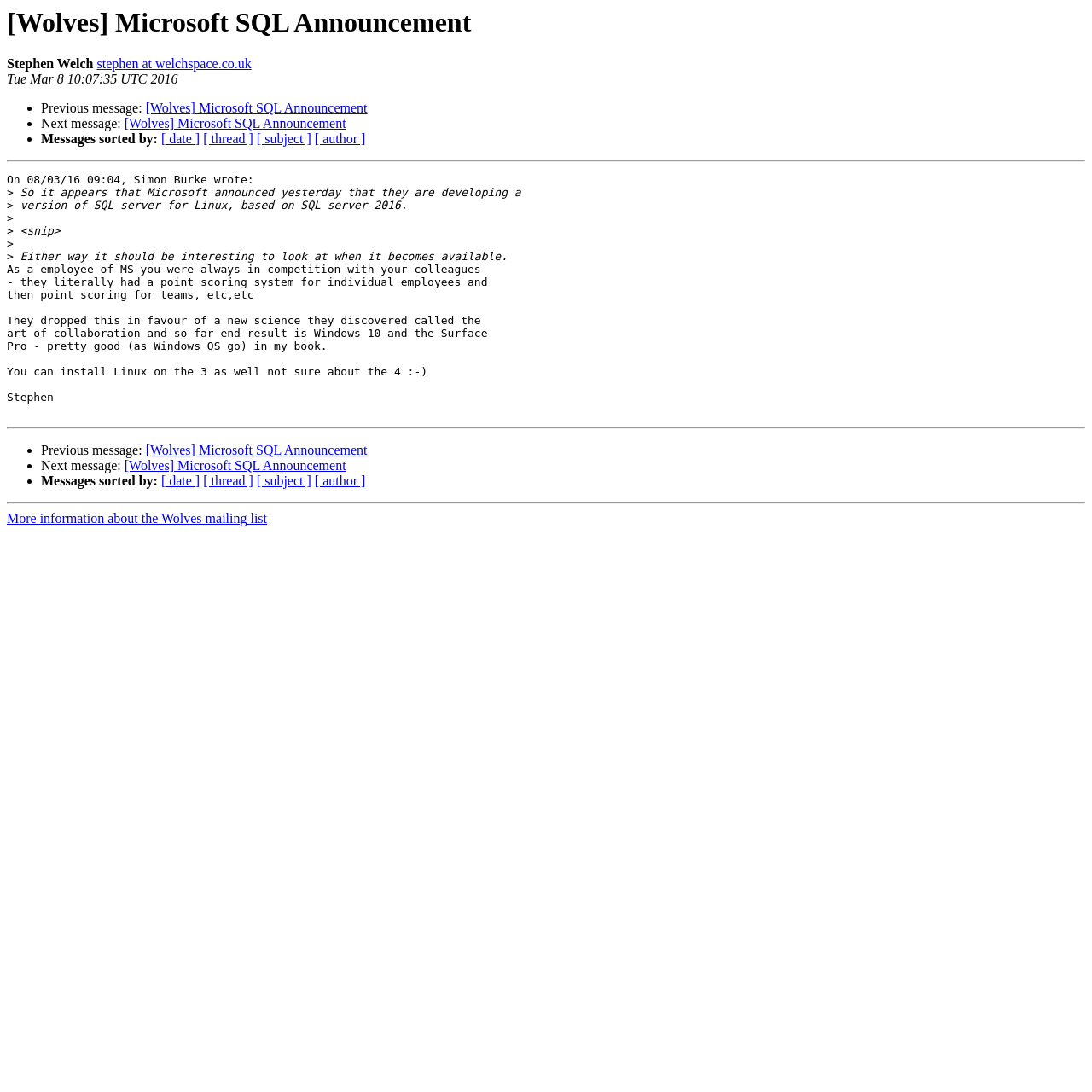Kindly determine the bounding box coordinates for the area that needs to be clicked to execute this instruction: "View previous message".

[0.038, 0.406, 0.133, 0.419]